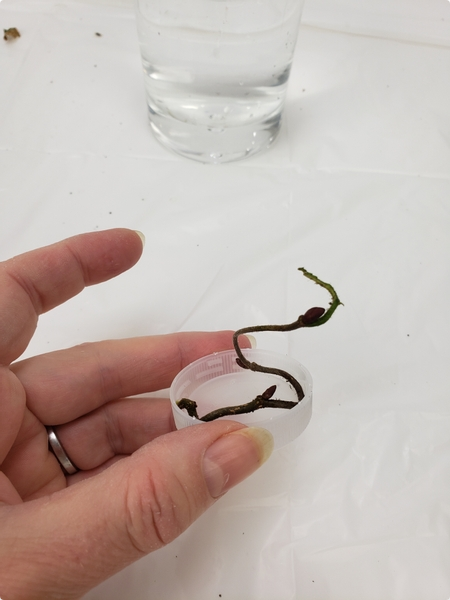Using a single word or phrase, answer the following question: 
What is the purpose of the glass of water?

Part of an instructional process